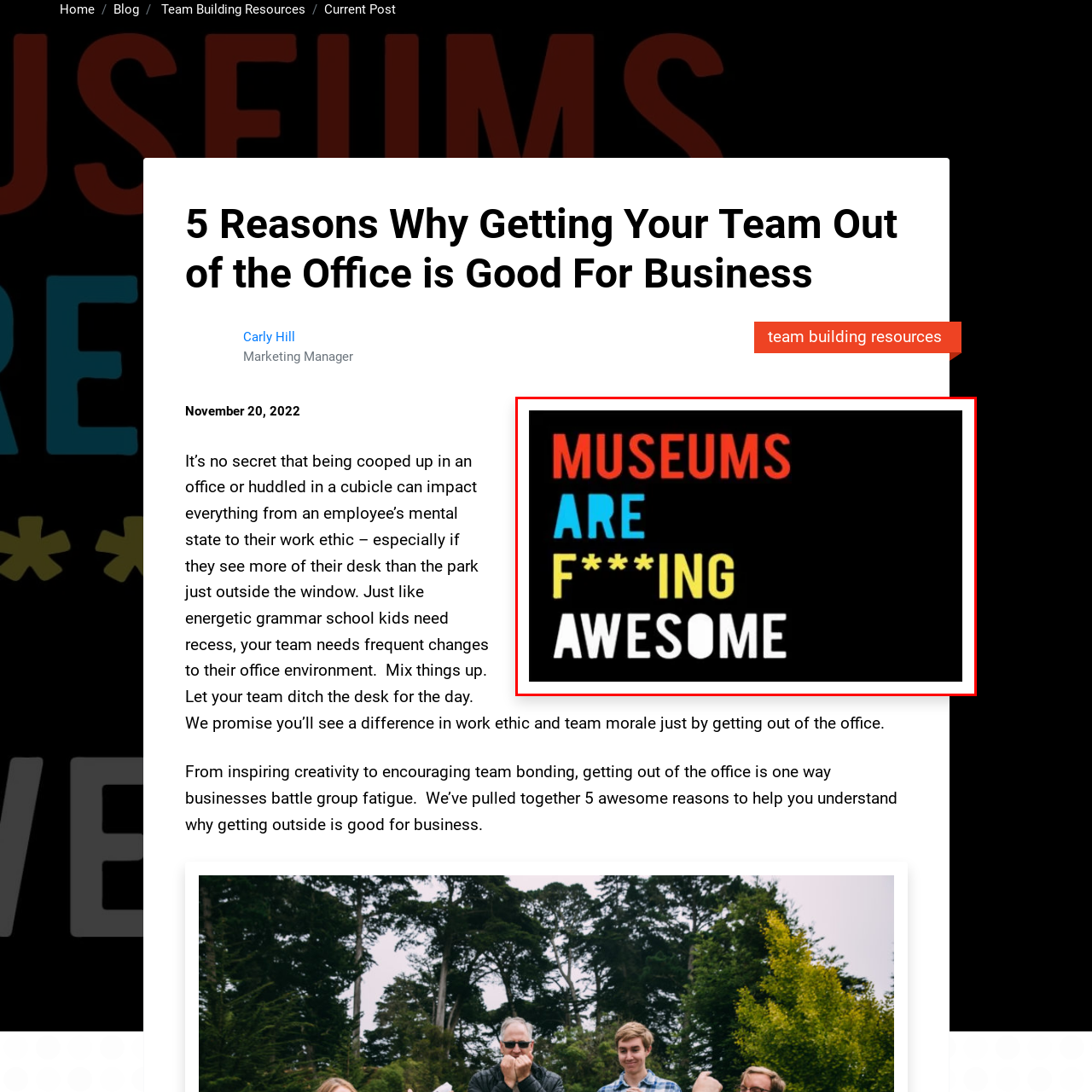What is the tone of the graphic?
Observe the image highlighted by the red bounding box and answer the question comprehensively.

The use of a bright yellow expletive in the phrase 'MUSEUMS ARE F***ING AWESOME!' adds an edgy tone to the statement, which contrasts with the more formal and traditional associations people may have with museums.